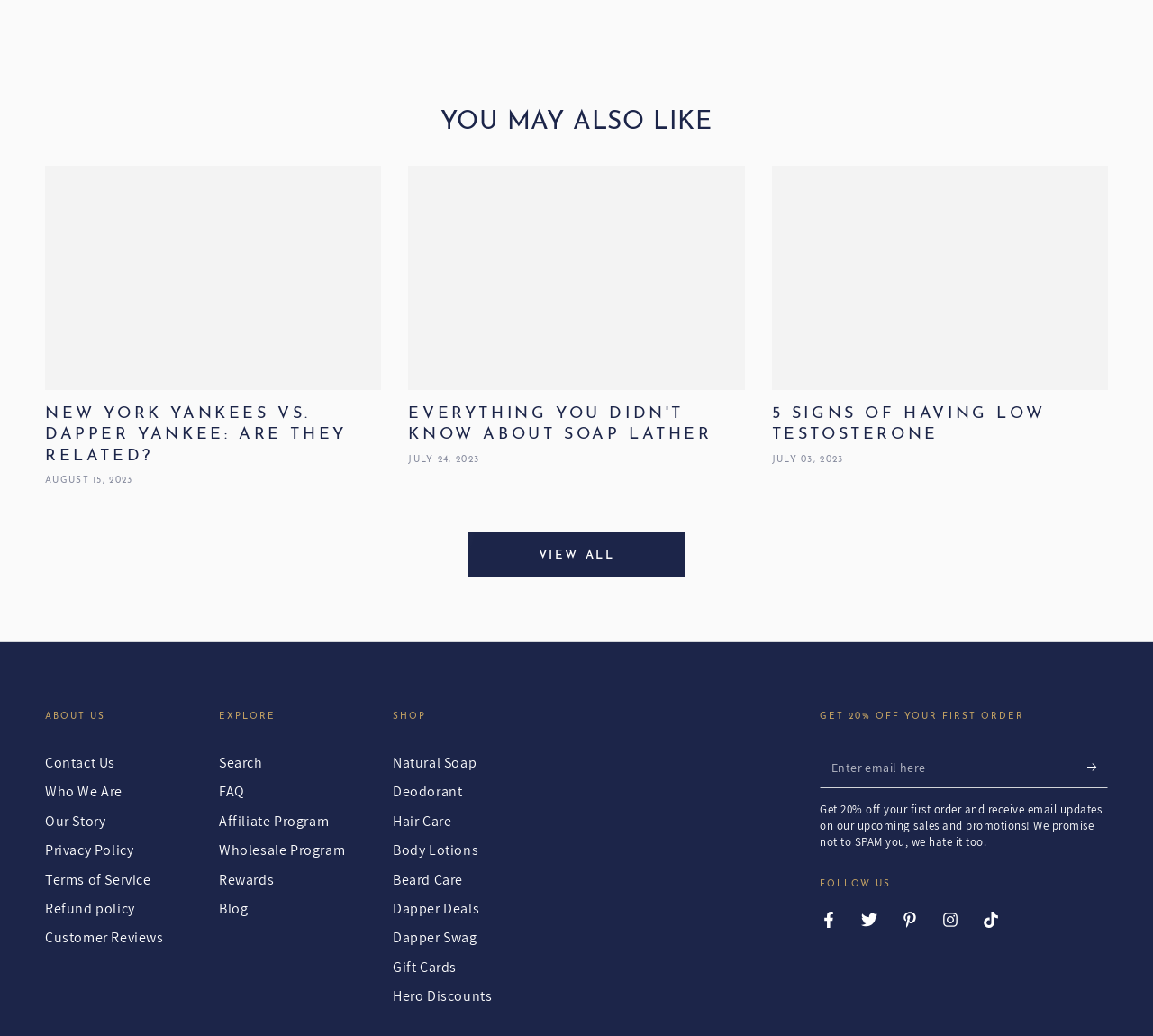What is the offer in the subscription box?
Please provide a single word or phrase based on the screenshot.

20% off first order